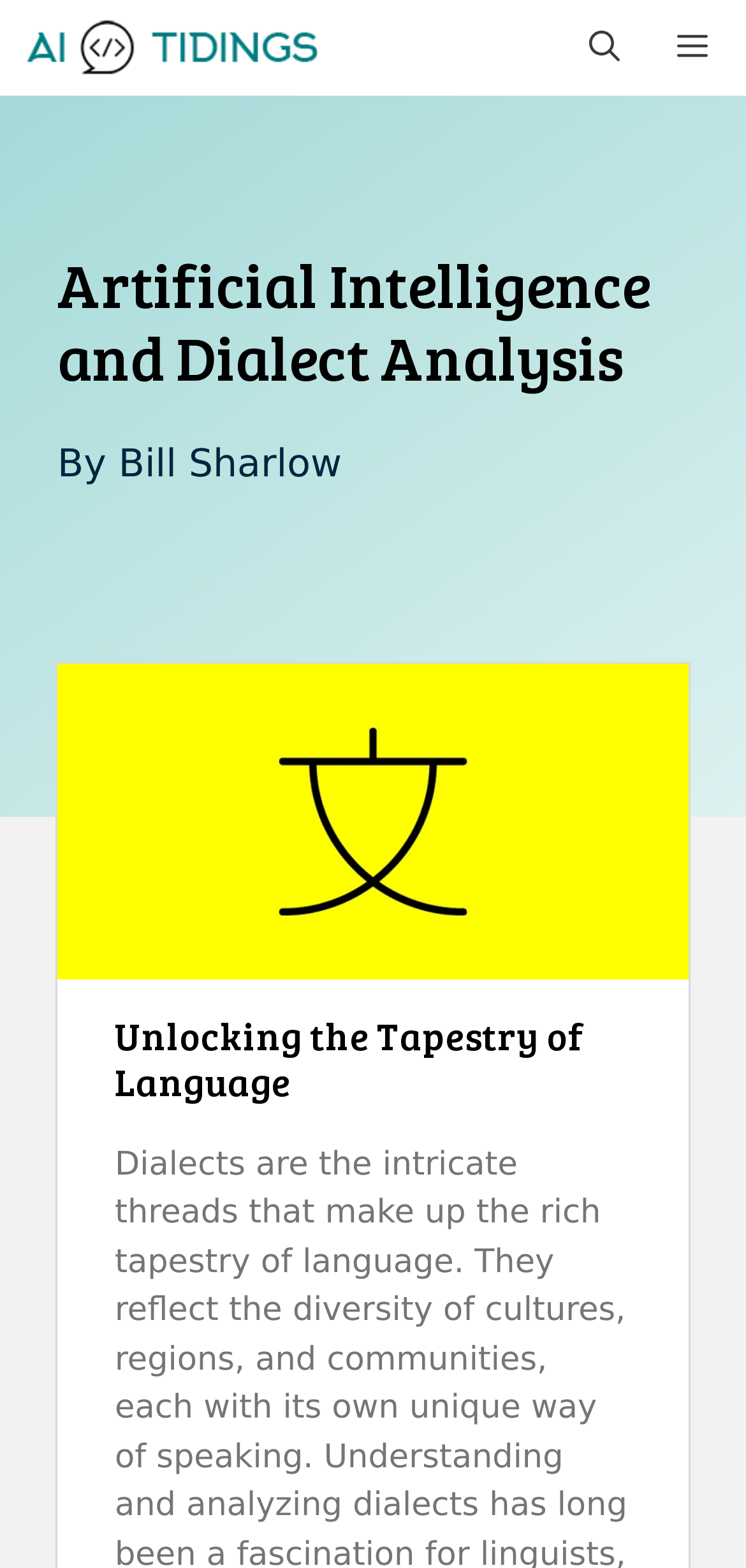Please use the details from the image to answer the following question comprehensively:
What is the title of the image below the main heading?

I found the title of the image by looking at the 'image' element below the main heading. The title is 'AI and Dialect Detection'.